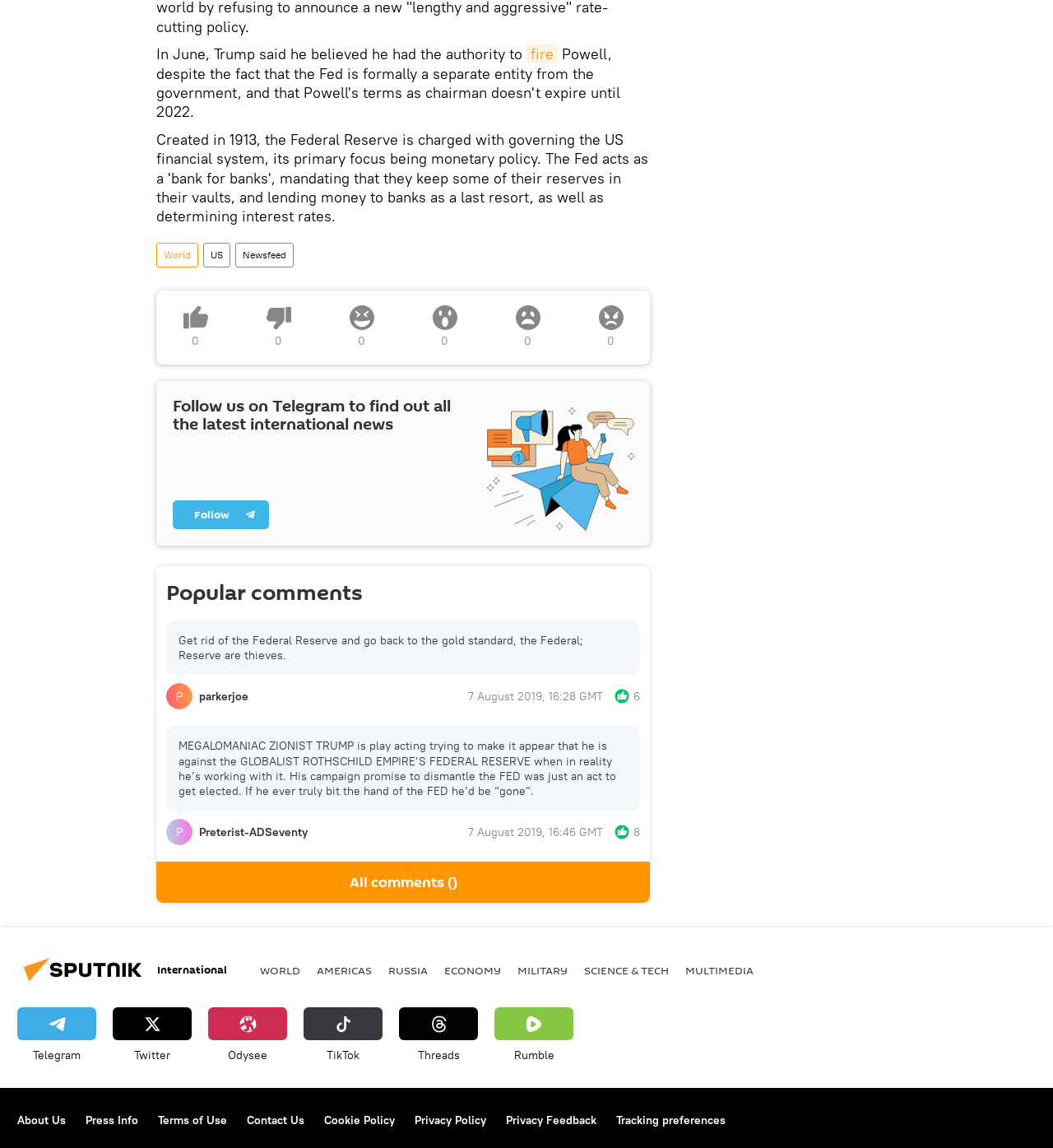What social media platforms are available?
Please give a detailed and elaborate answer to the question based on the image.

The social media platforms available are listed at the bottom of the webpage, including Telegram, Twitter, Odysee, TikTok, Threads, and Rumble, each with its corresponding icon.